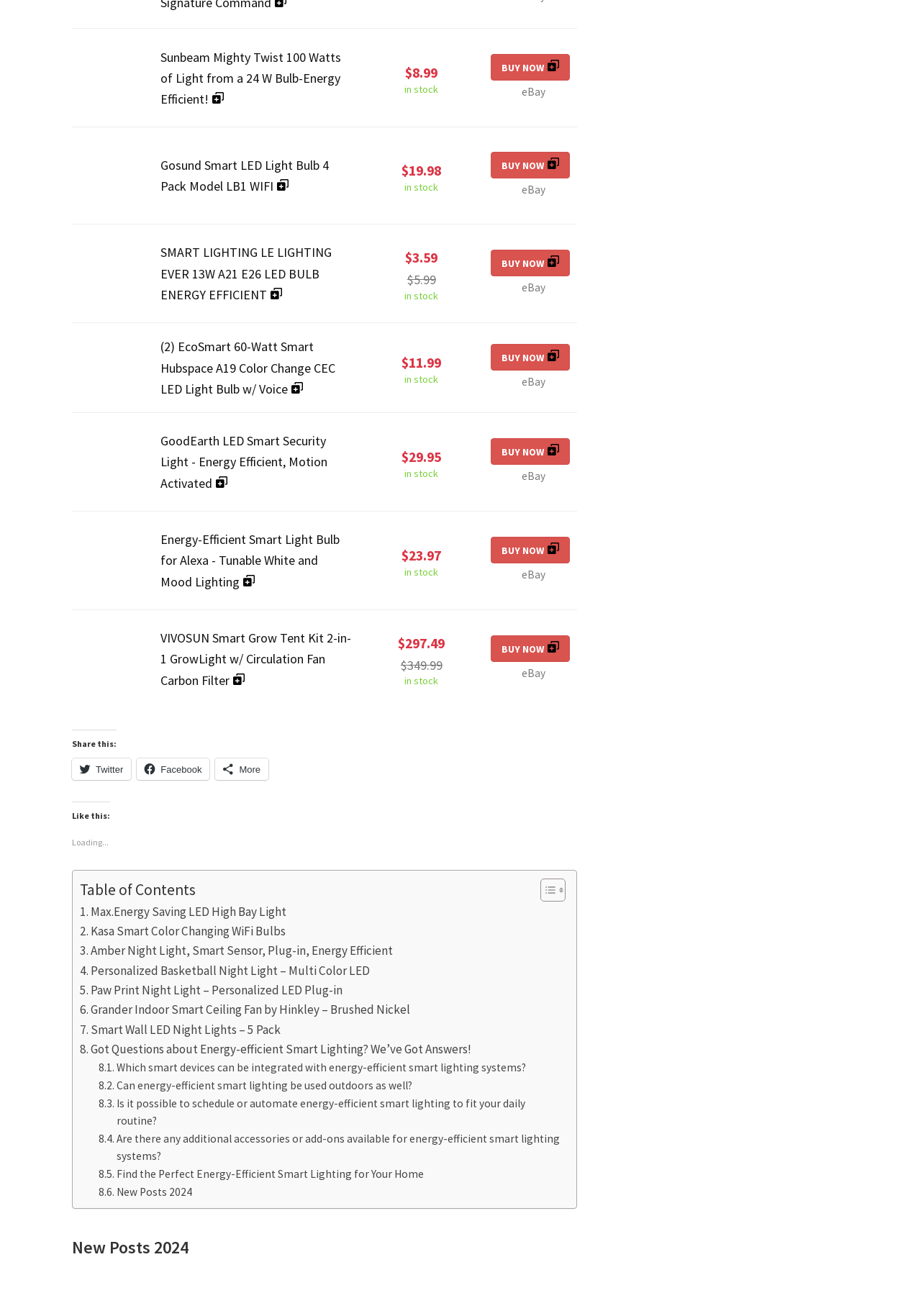Determine the bounding box coordinates of the section I need to click to execute the following instruction: "View details of Gosund Smart LED Light Bulb 4 Pack Model LB1 WIFI". Provide the coordinates as four float numbers between 0 and 1, i.e., [left, top, right, bottom].

[0.078, 0.126, 0.159, 0.139]